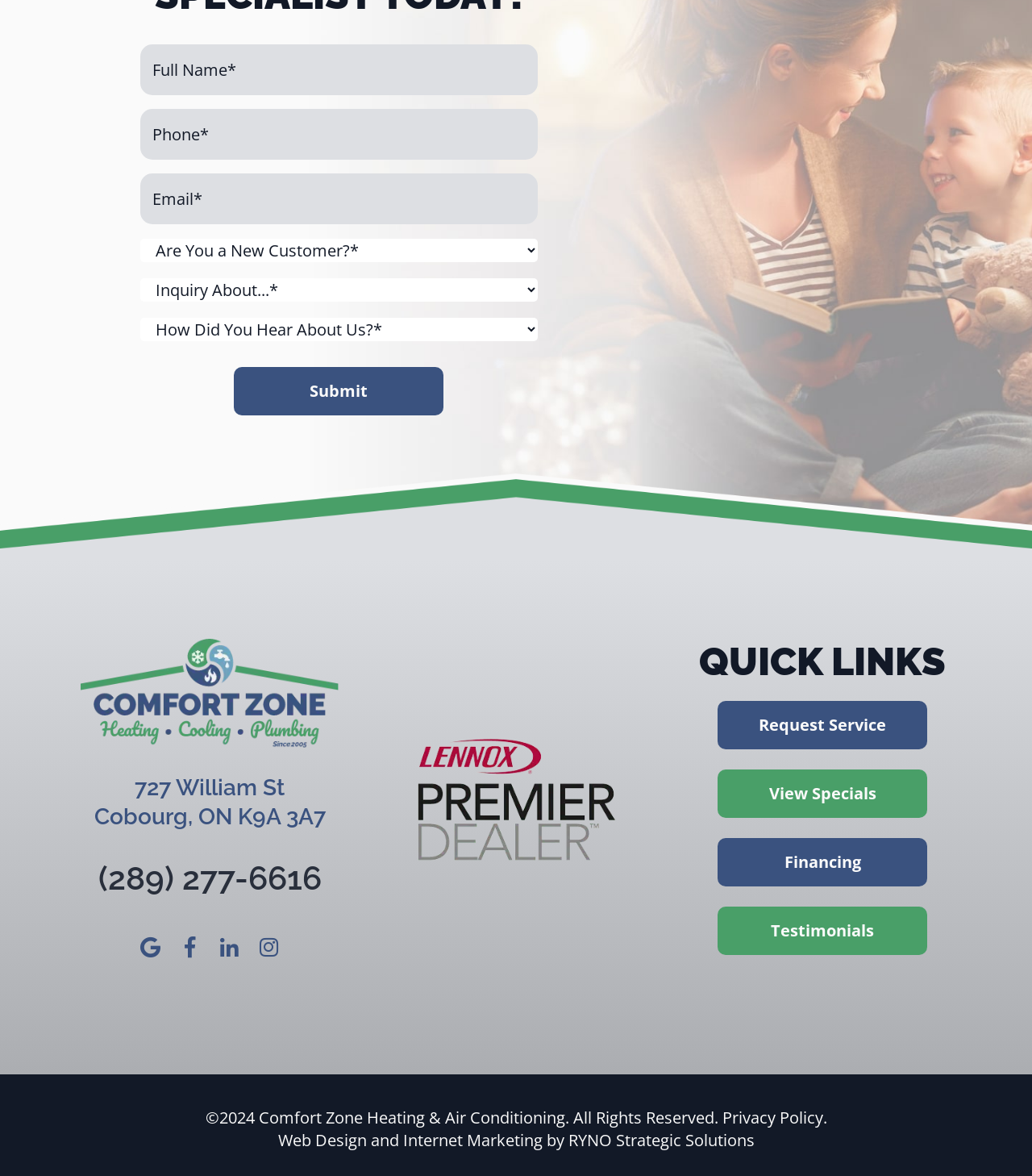Find the bounding box coordinates of the element to click in order to complete this instruction: "Enter full name". The bounding box coordinates must be four float numbers between 0 and 1, denoted as [left, top, right, bottom].

[0.136, 0.038, 0.521, 0.081]